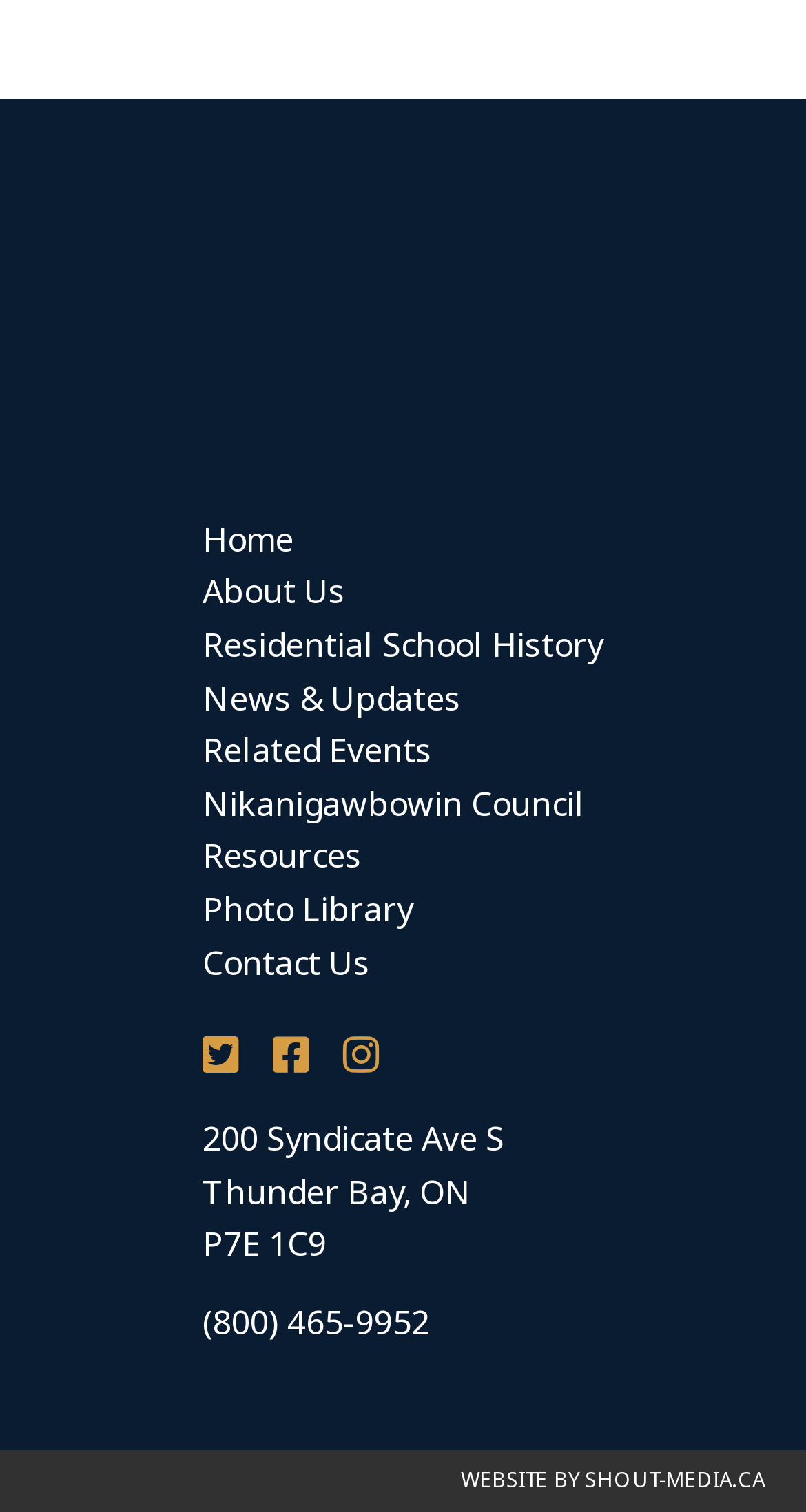Kindly provide the bounding box coordinates of the section you need to click on to fulfill the given instruction: "Go to About Us".

[0.251, 0.375, 0.428, 0.408]